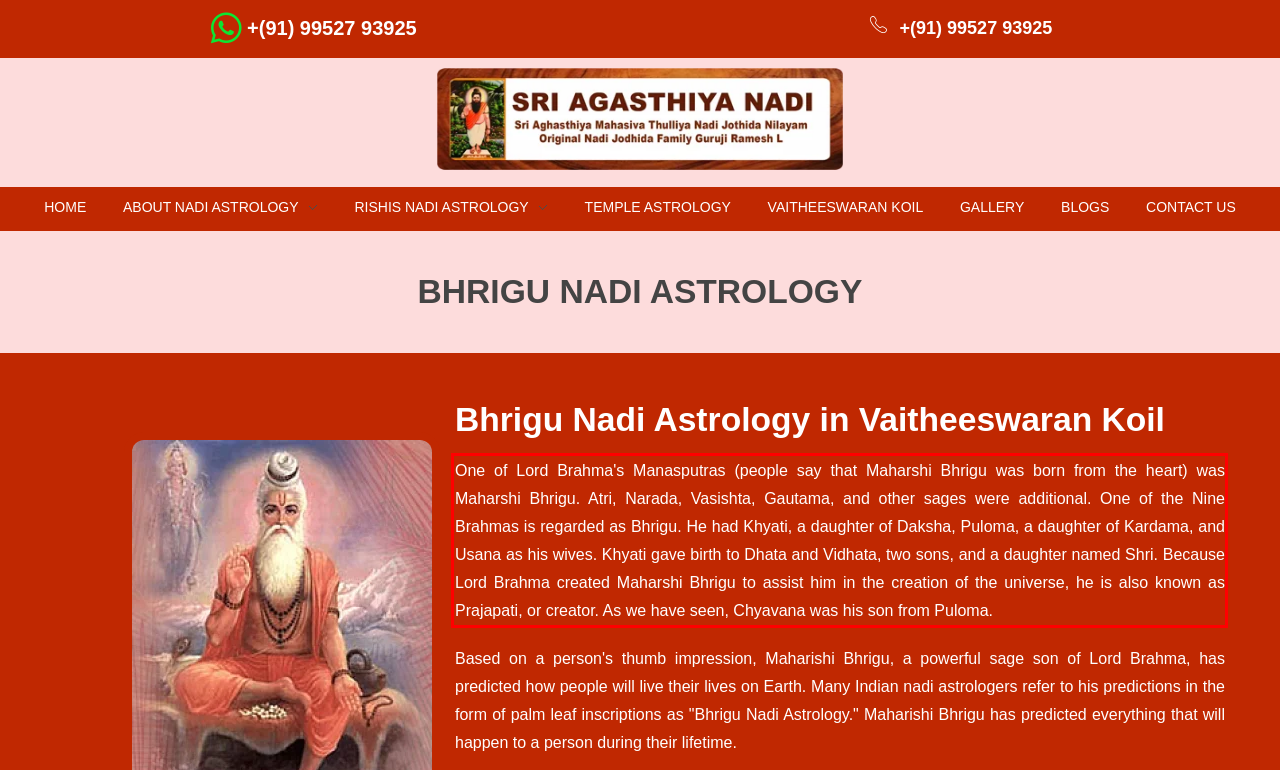Examine the screenshot of the webpage, locate the red bounding box, and perform OCR to extract the text contained within it.

One of Lord Brahma's Manasputras (people say that Maharshi Bhrigu was born from the heart) was Maharshi Bhrigu. Atri, Narada, Vasishta, Gautama, and other sages were additional. One of the Nine Brahmas is regarded as Bhrigu. He had Khyati, a daughter of Daksha, Puloma, a daughter of Kardama, and Usana as his wives. Khyati gave birth to Dhata and Vidhata, two sons, and a daughter named Shri. Because Lord Brahma created Maharshi Bhrigu to assist him in the creation of the universe, he is also known as Prajapati, or creator. As we have seen, Chyavana was his son from Puloma.